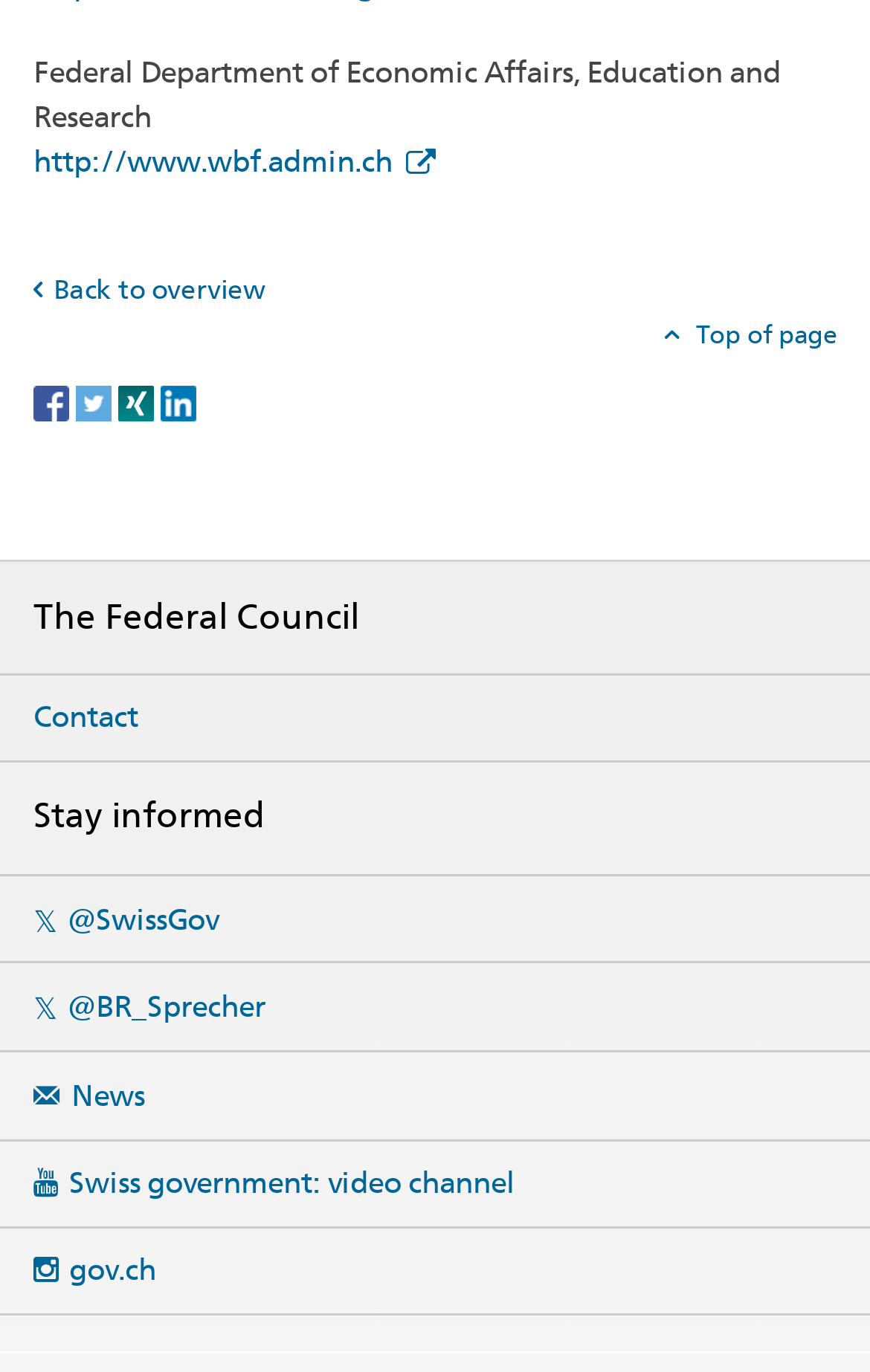Locate the bounding box coordinates of the element that should be clicked to execute the following instruction: "Visit the Federal Department of Economic Affairs, Education and Research website".

[0.038, 0.104, 0.5, 0.13]